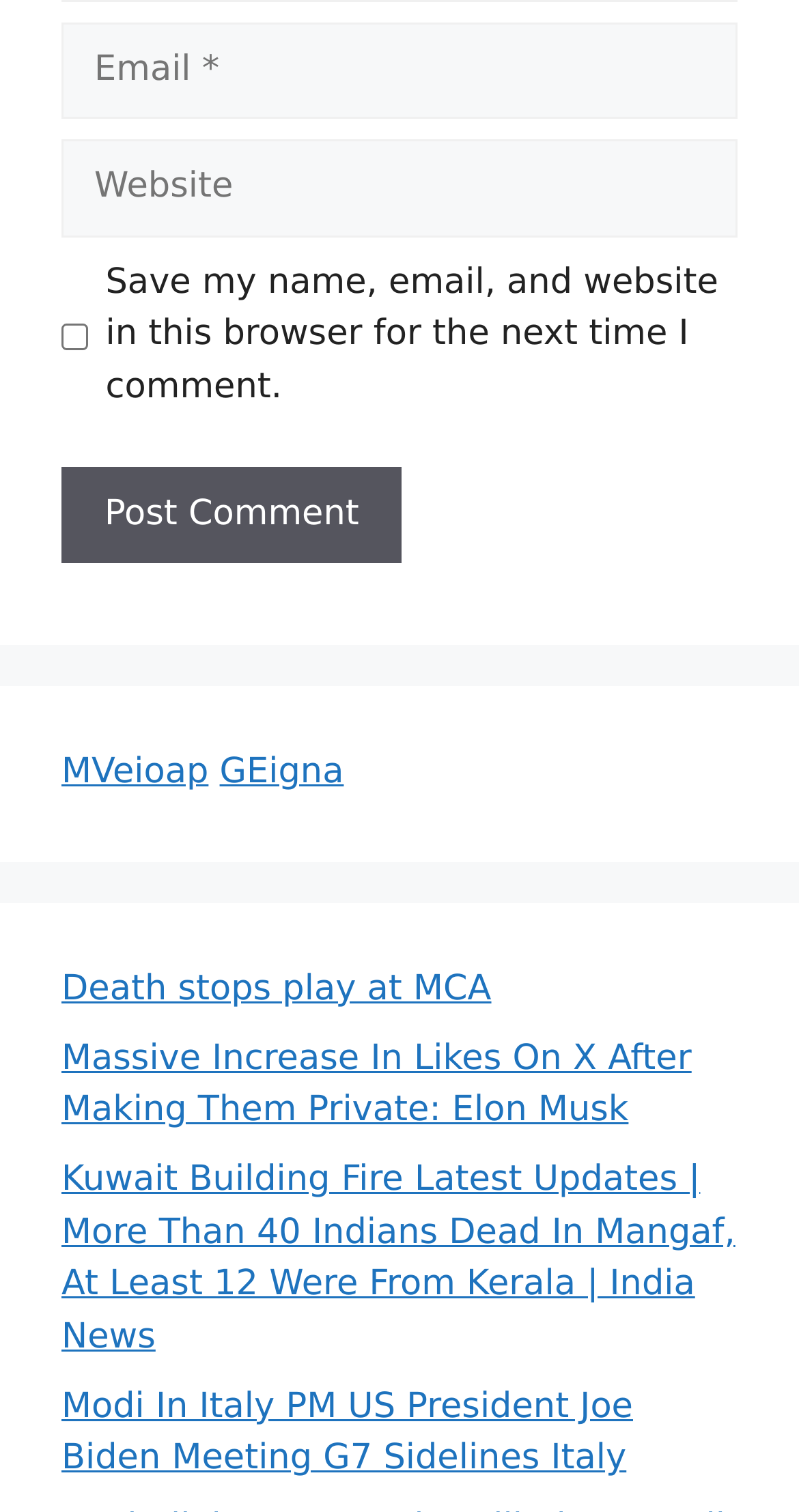What is the purpose of the checkbox?
Based on the image, respond with a single word or phrase.

Save comment info